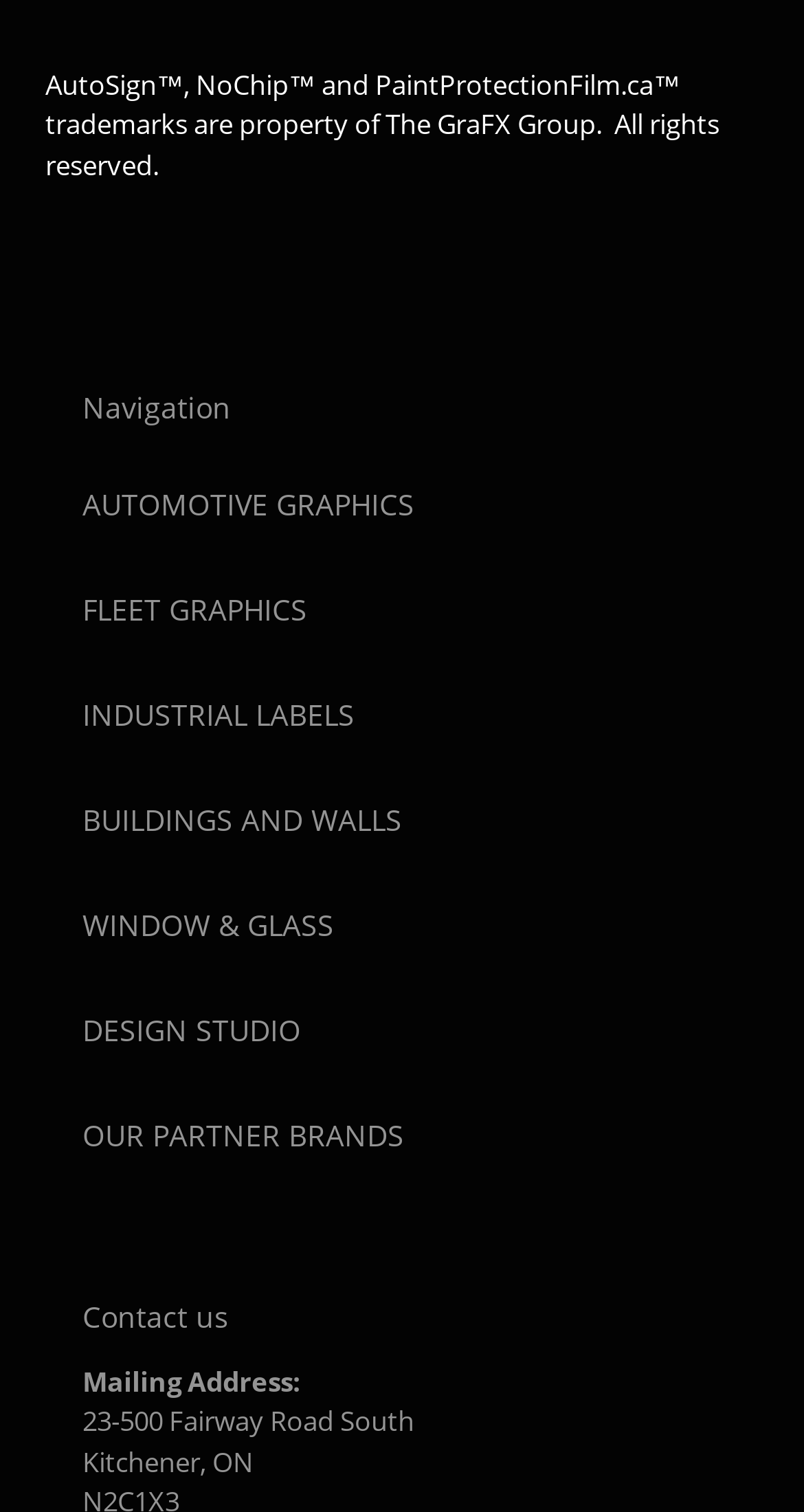Can you specify the bounding box coordinates of the area that needs to be clicked to fulfill the following instruction: "Click on CONTACT US"?

[0.103, 0.858, 0.285, 0.884]